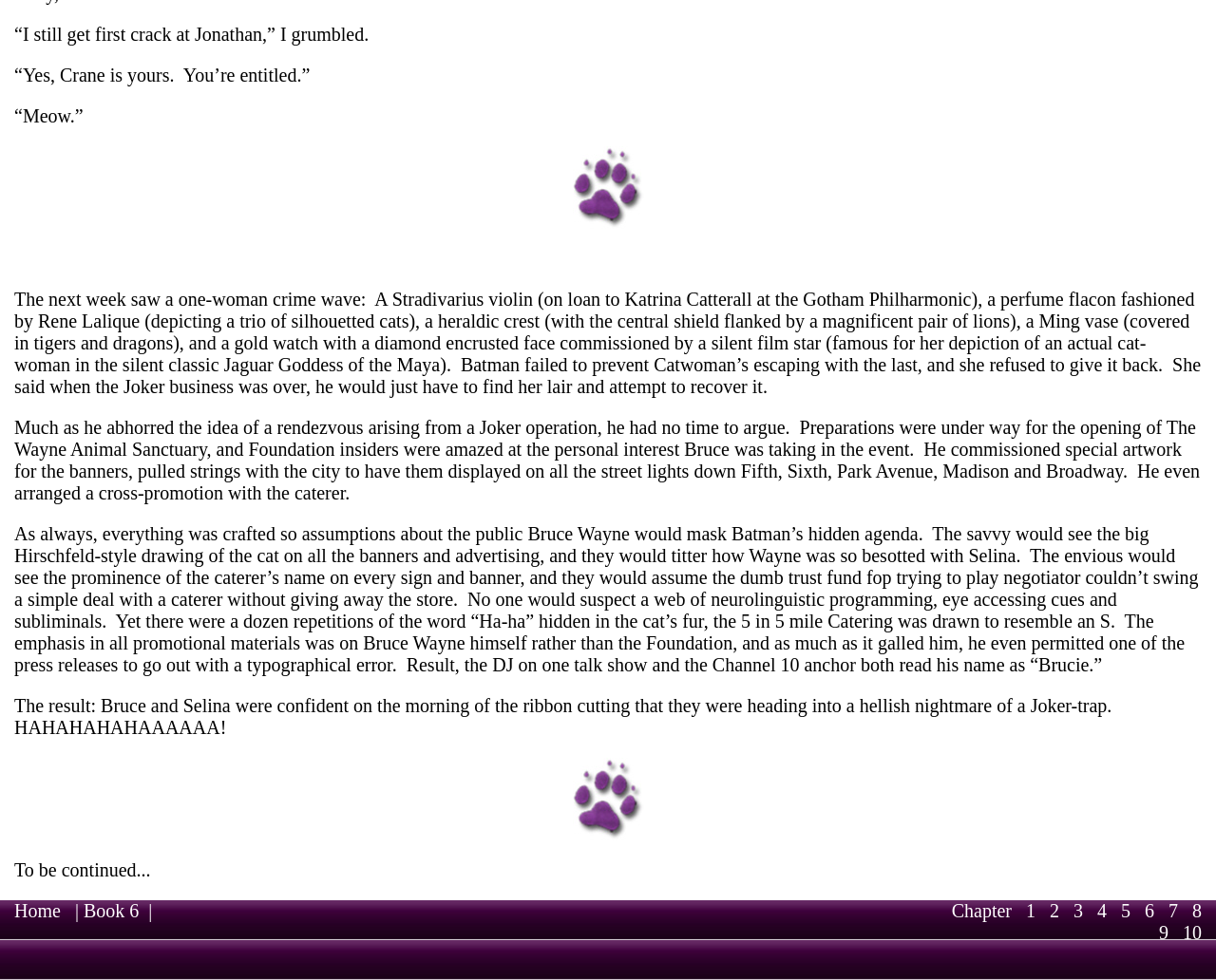What is the shape of the heraldic crest?
Based on the visual content, answer with a single word or a brief phrase.

Central shield flanked by a magnificent pair of lions